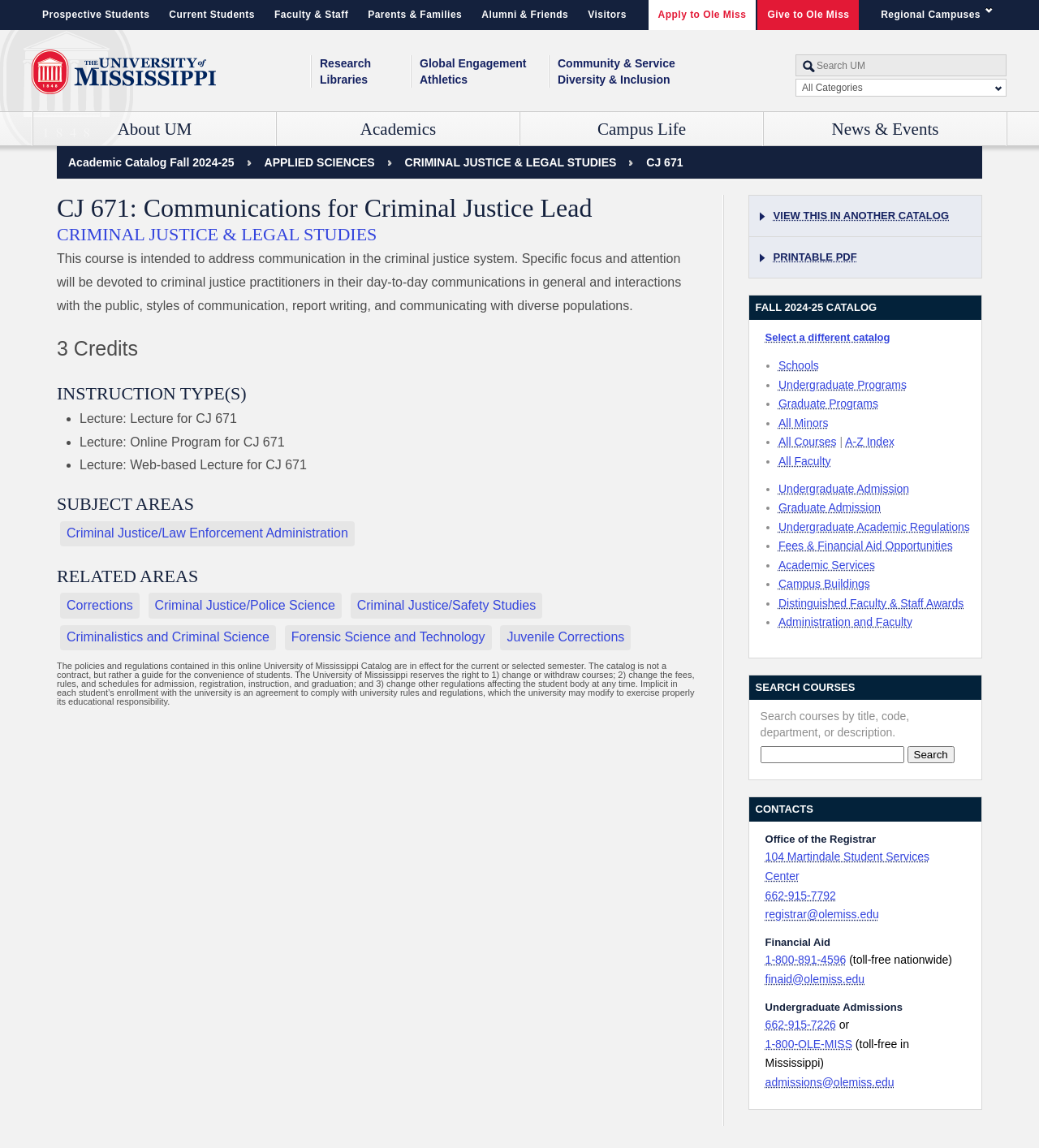What are the categories for searching the UM website?
Please use the image to provide a one-word or short phrase answer.

All Categories